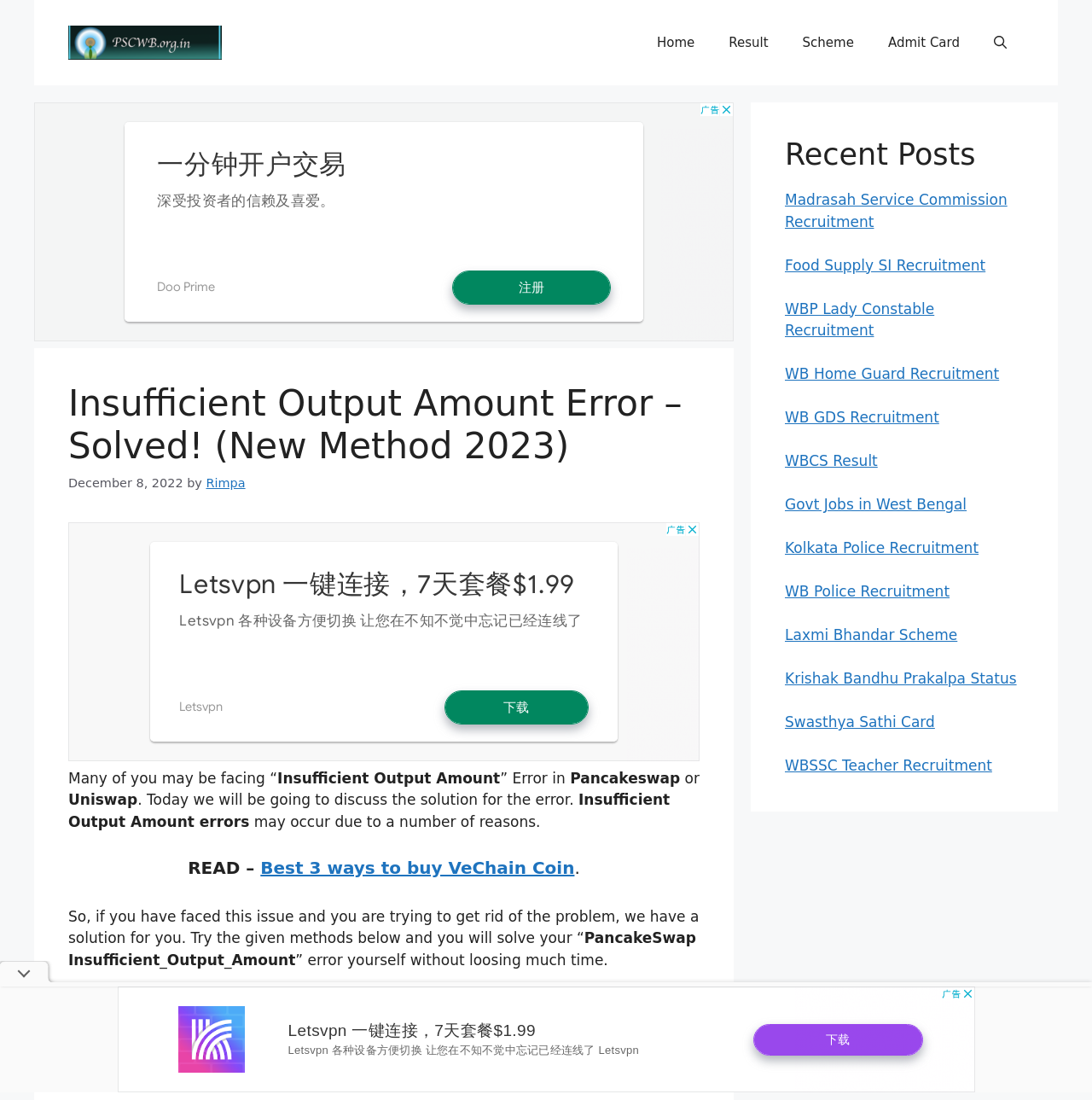Please locate and generate the primary heading on this webpage.

Insufficient Output Amount Error – Solved! (New Method 2023)